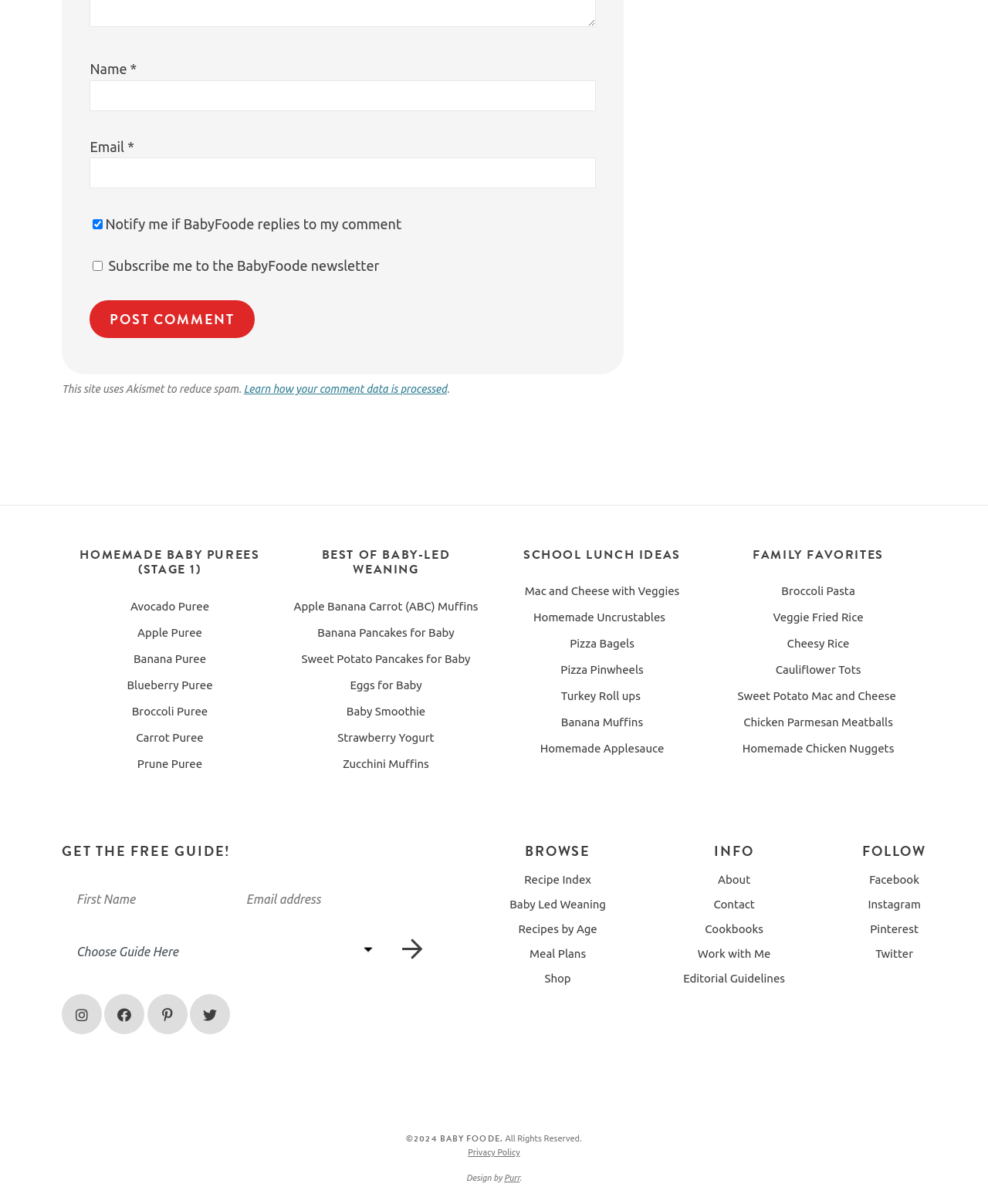How many comment fields are there?
Make sure to answer the question with a detailed and comprehensive explanation.

There are two comment fields, one for 'Name' and one for 'Email', which are required fields to post a comment.